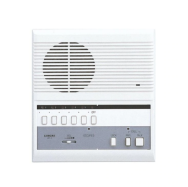How many calls can this intercom system handle?
Answer the question with a single word or phrase by looking at the picture.

5